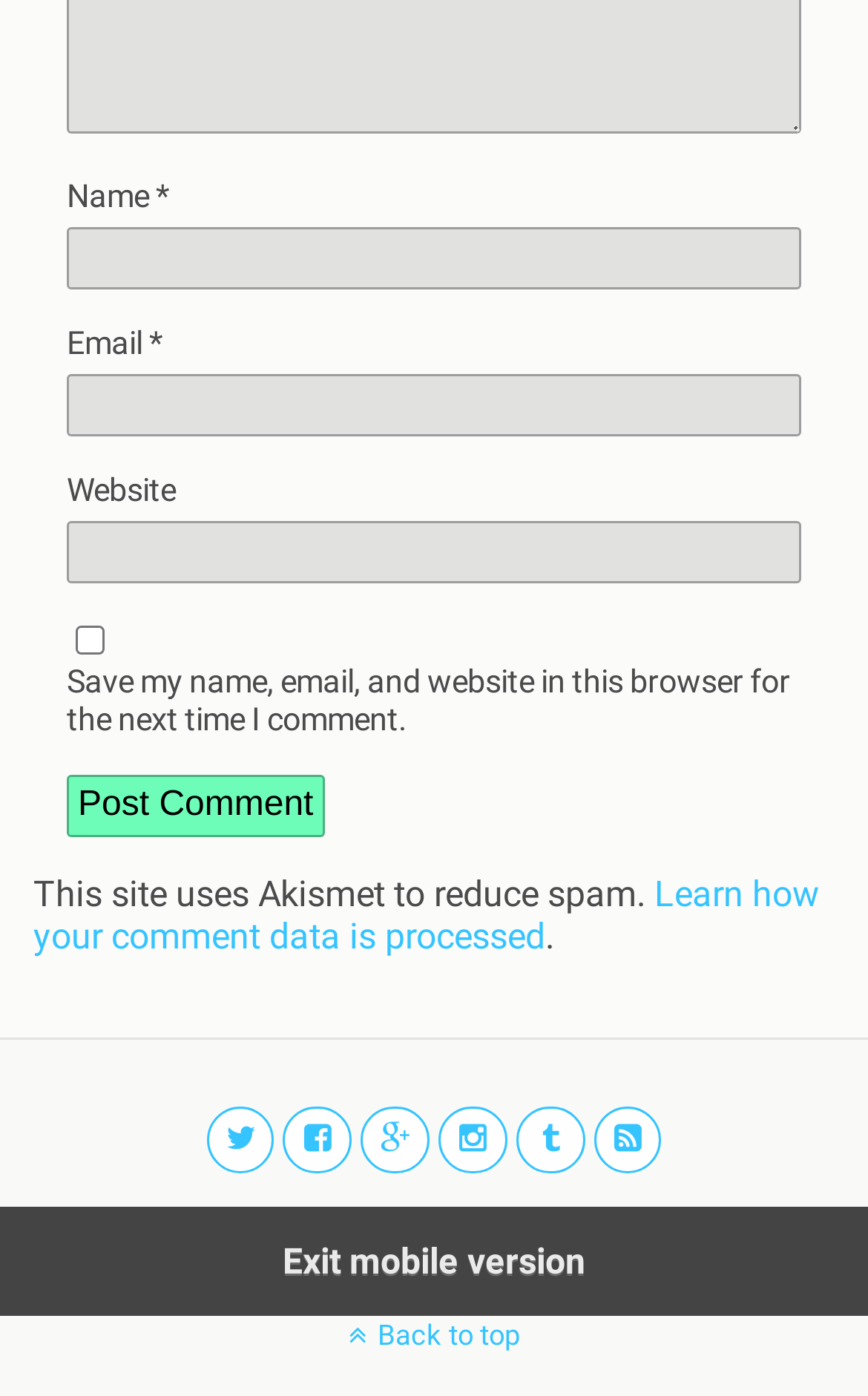Find the coordinates for the bounding box of the element with this description: "title="Instagram"".

[0.505, 0.792, 0.584, 0.841]